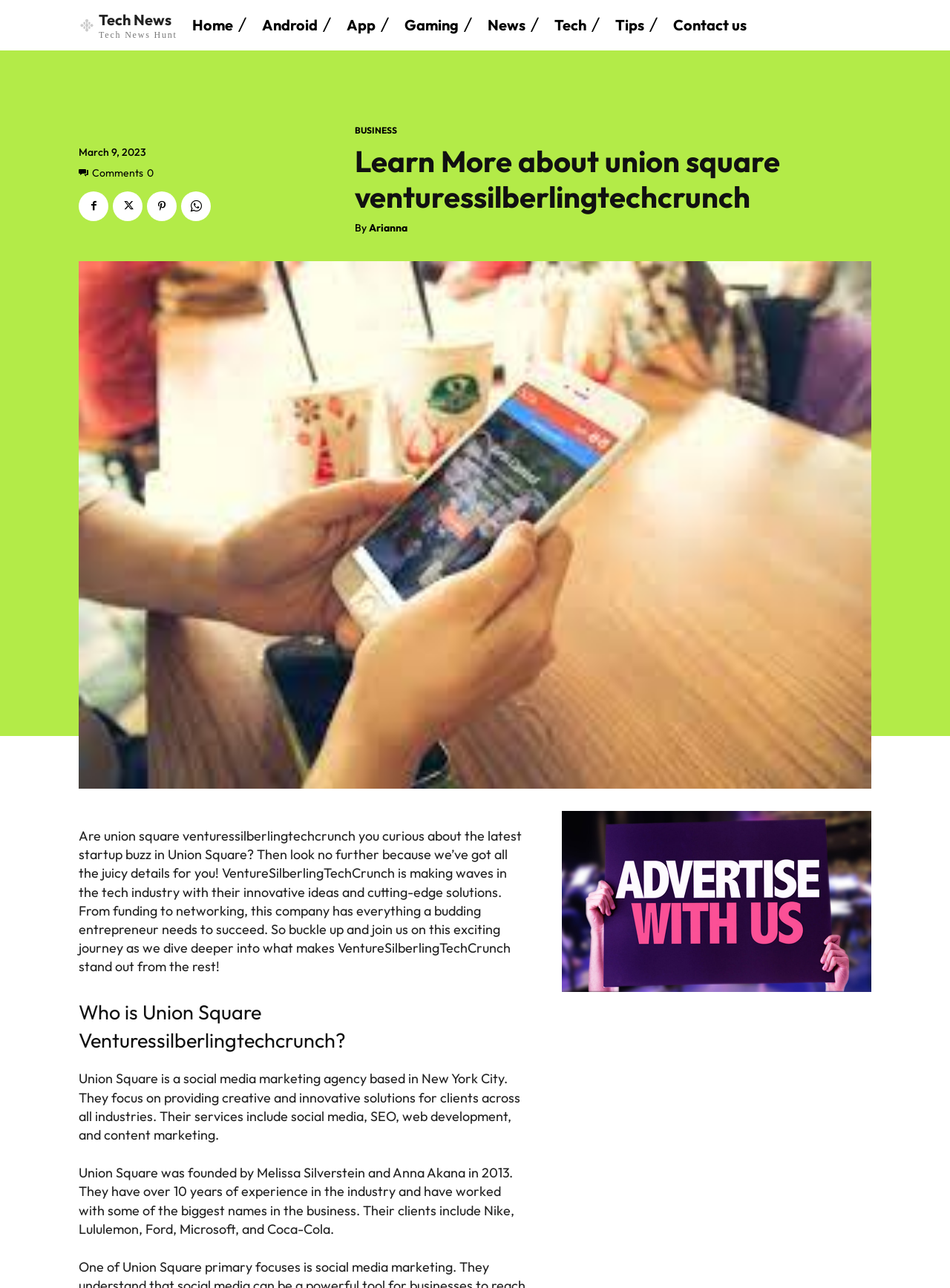Point out the bounding box coordinates of the section to click in order to follow this instruction: "View the 'Brands' list".

None